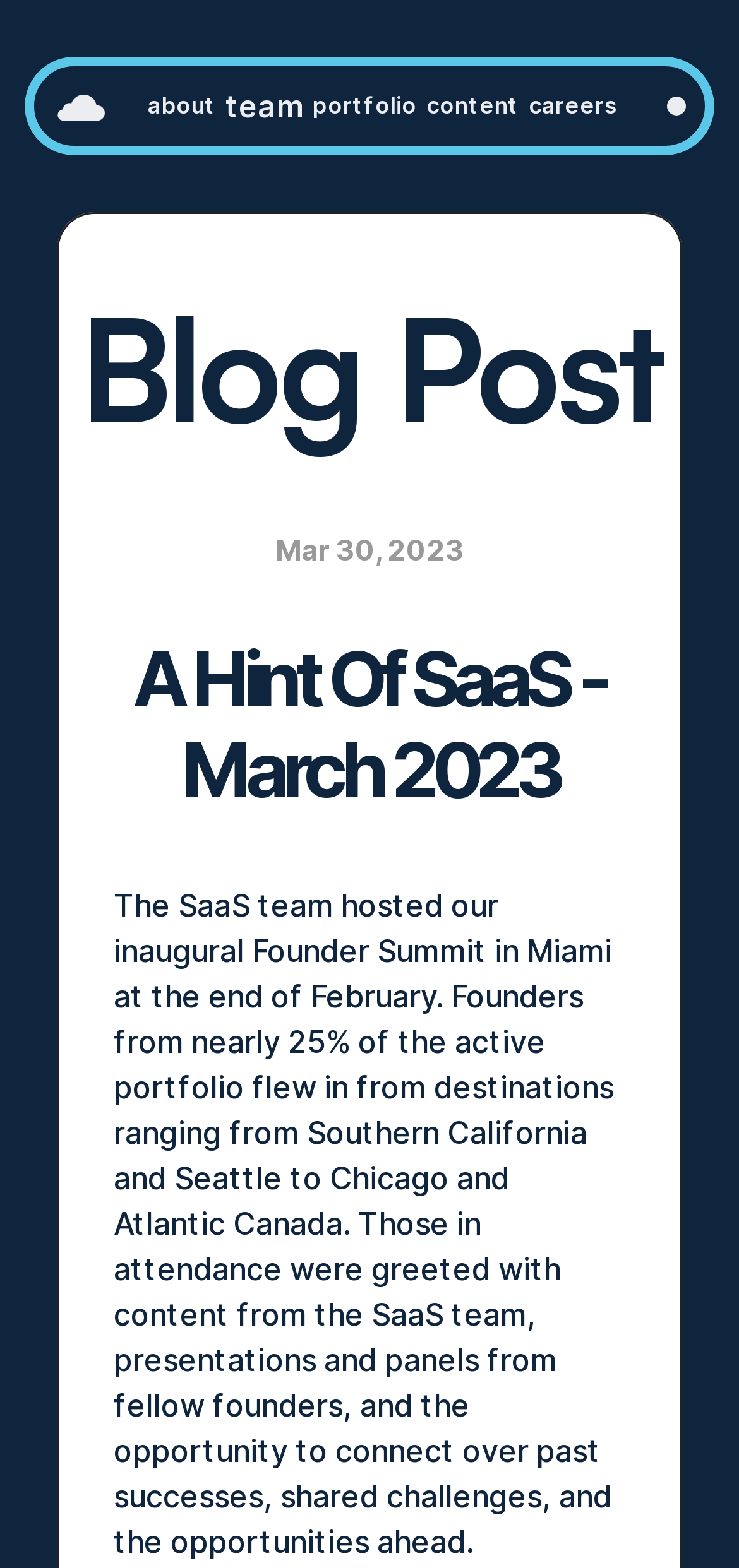Determine the coordinates of the bounding box for the clickable area needed to execute this instruction: "Update personal details".

None